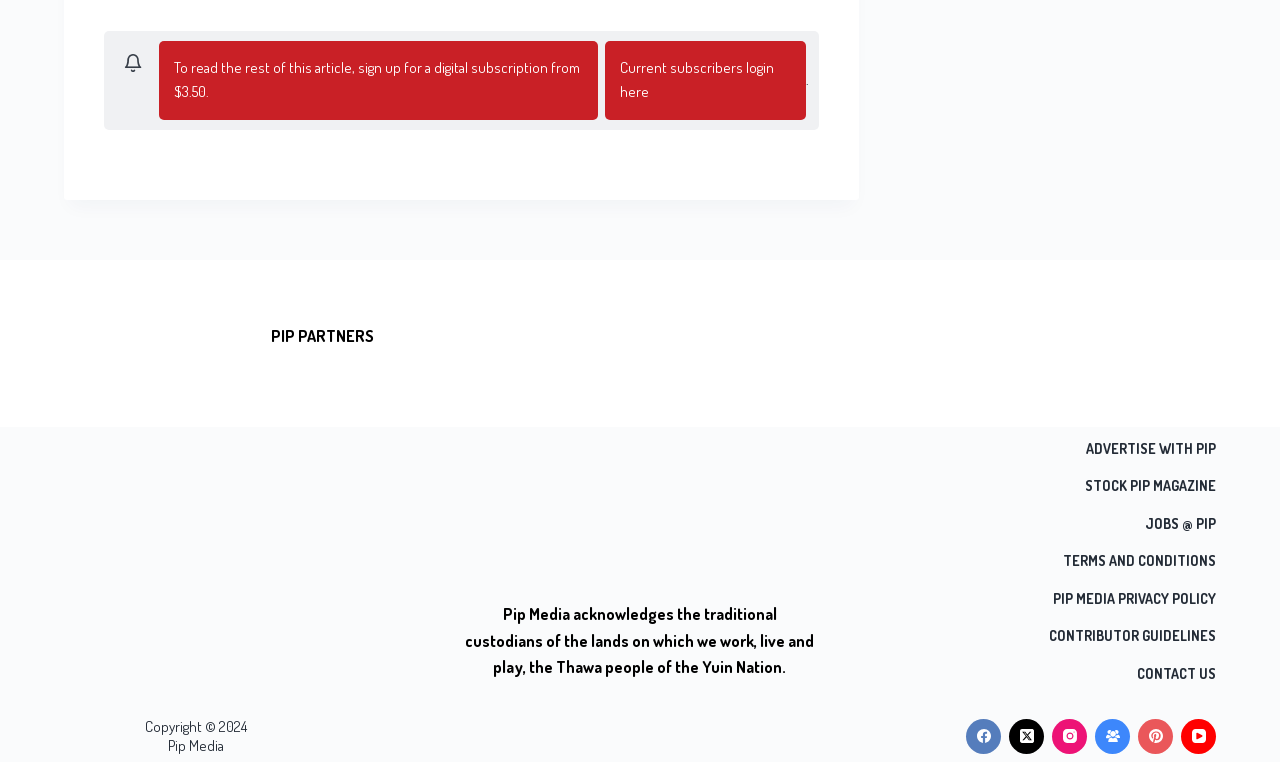What is the name of the nation mentioned in the acknowledgement?
Please respond to the question thoroughly and include all relevant details.

I found the answer by reading the StaticText element with the text 'Pip Media acknowledges the traditional custodians of the lands on which we work, live and play, the Thawa people of the Yuin Nation.' which mentions the Yuin Nation.